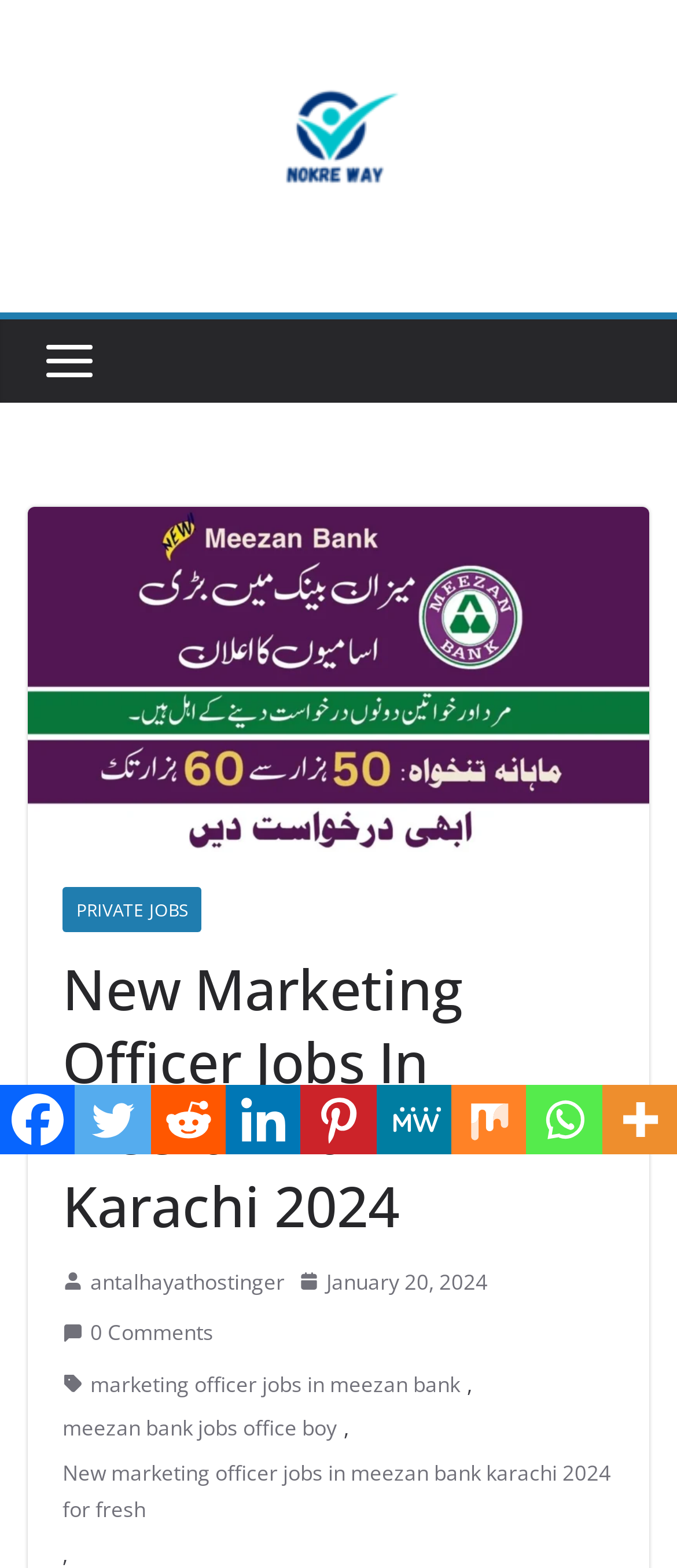Locate the bounding box coordinates of the element you need to click to accomplish the task described by this instruction: "Explore marketing officer jobs in meezan bank".

[0.133, 0.871, 0.679, 0.895]